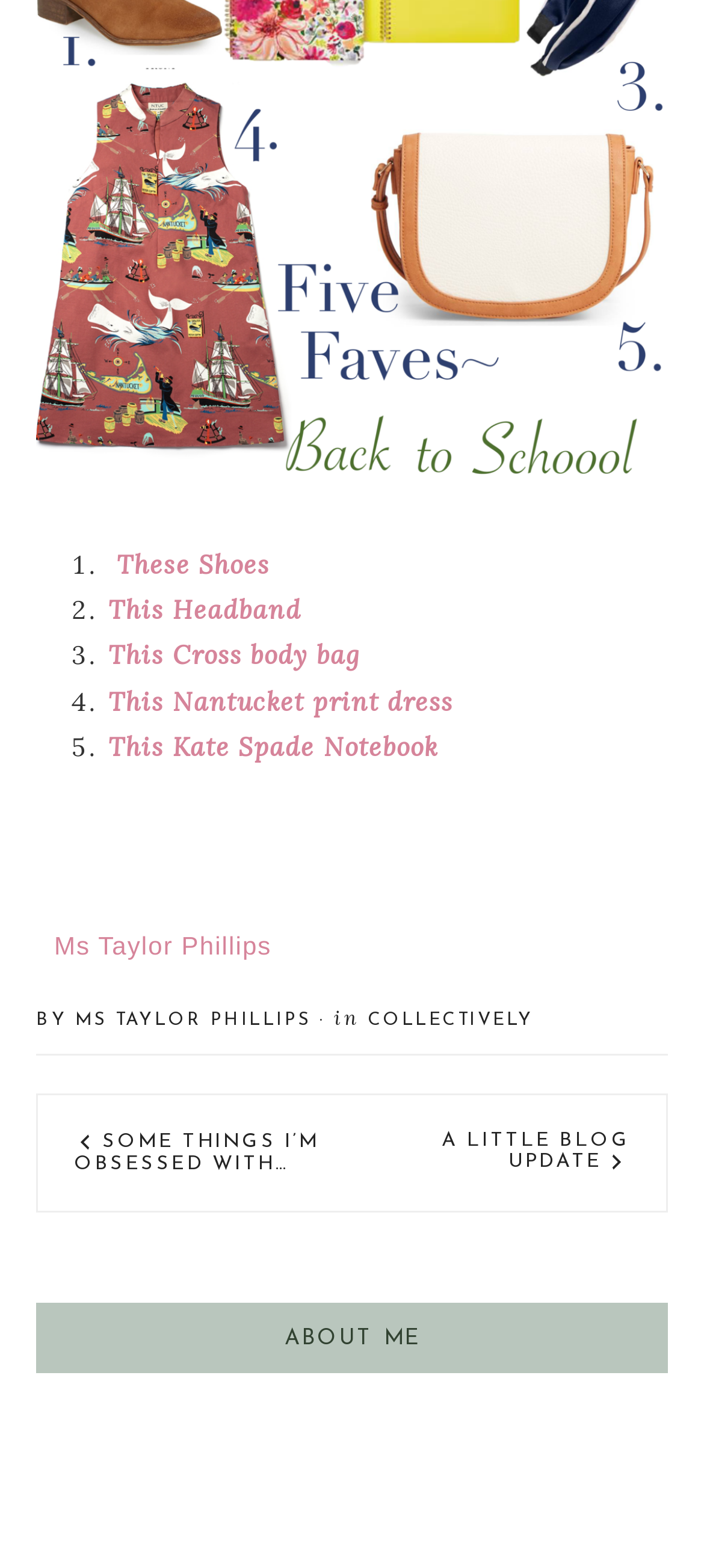What is the first item in the list?
Answer the question with a single word or phrase, referring to the image.

These Shoes